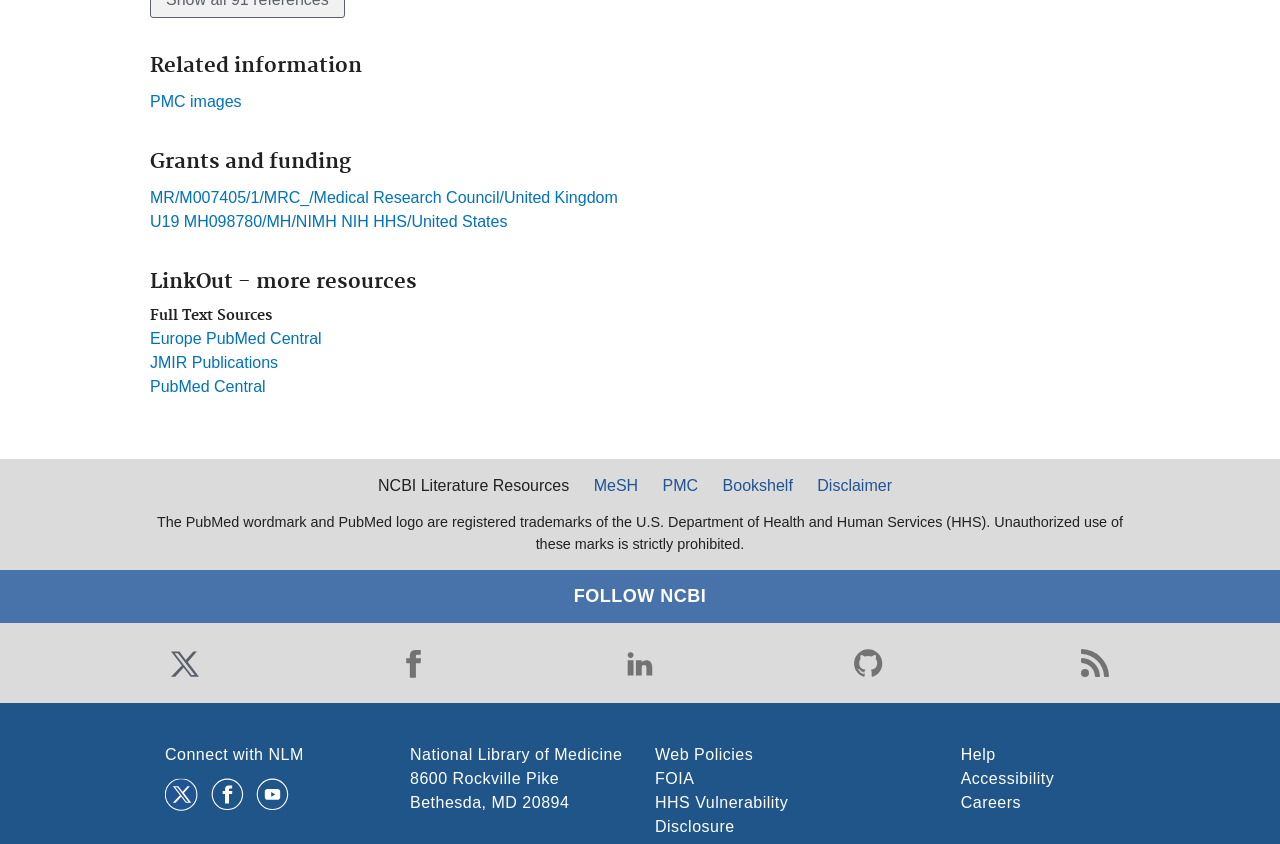Could you provide the bounding box coordinates for the portion of the screen to click to complete this instruction: "Connect with NLM"?

[0.129, 0.884, 0.237, 0.904]